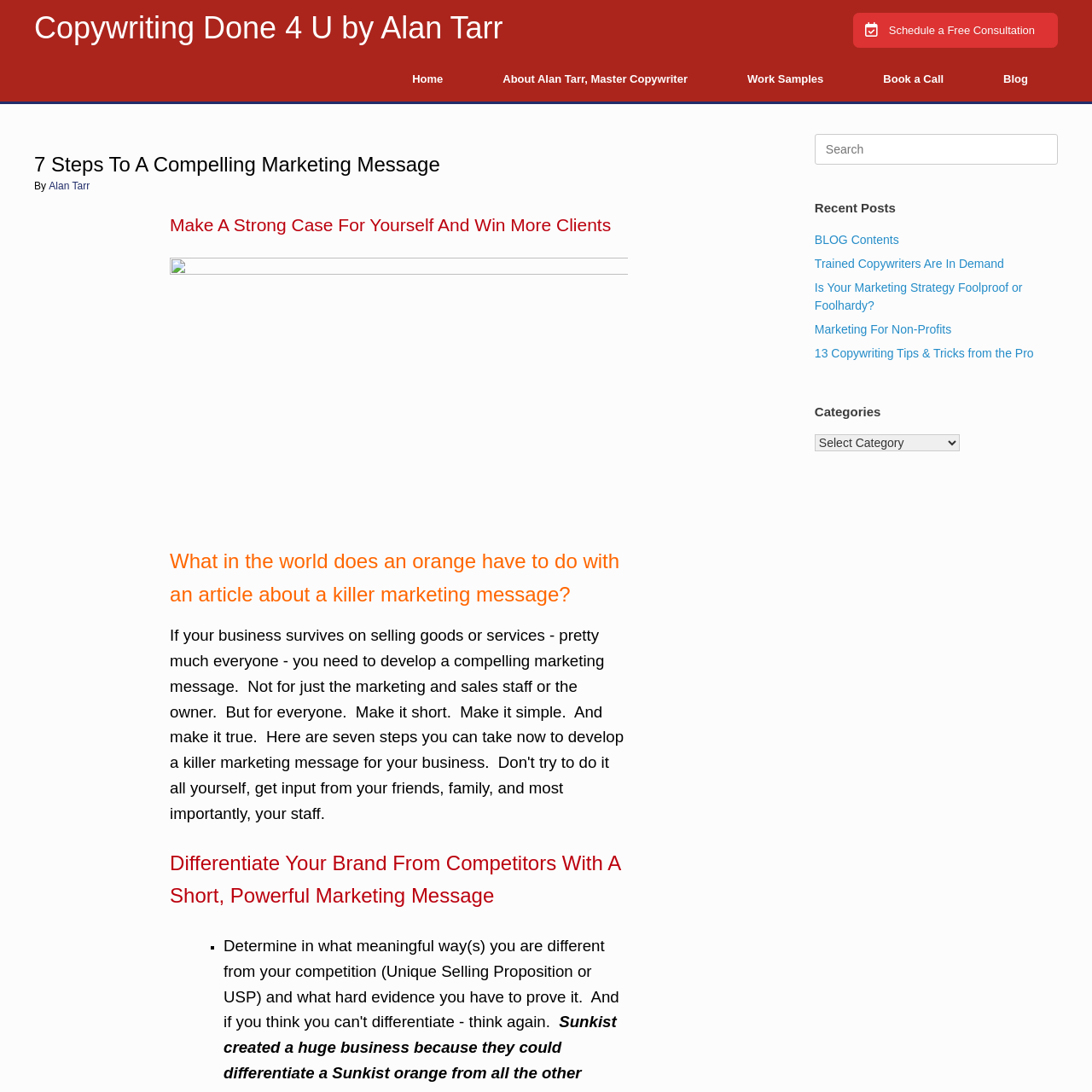How many links are there in the main navigation menu?
Look at the image and respond with a one-word or short phrase answer.

5